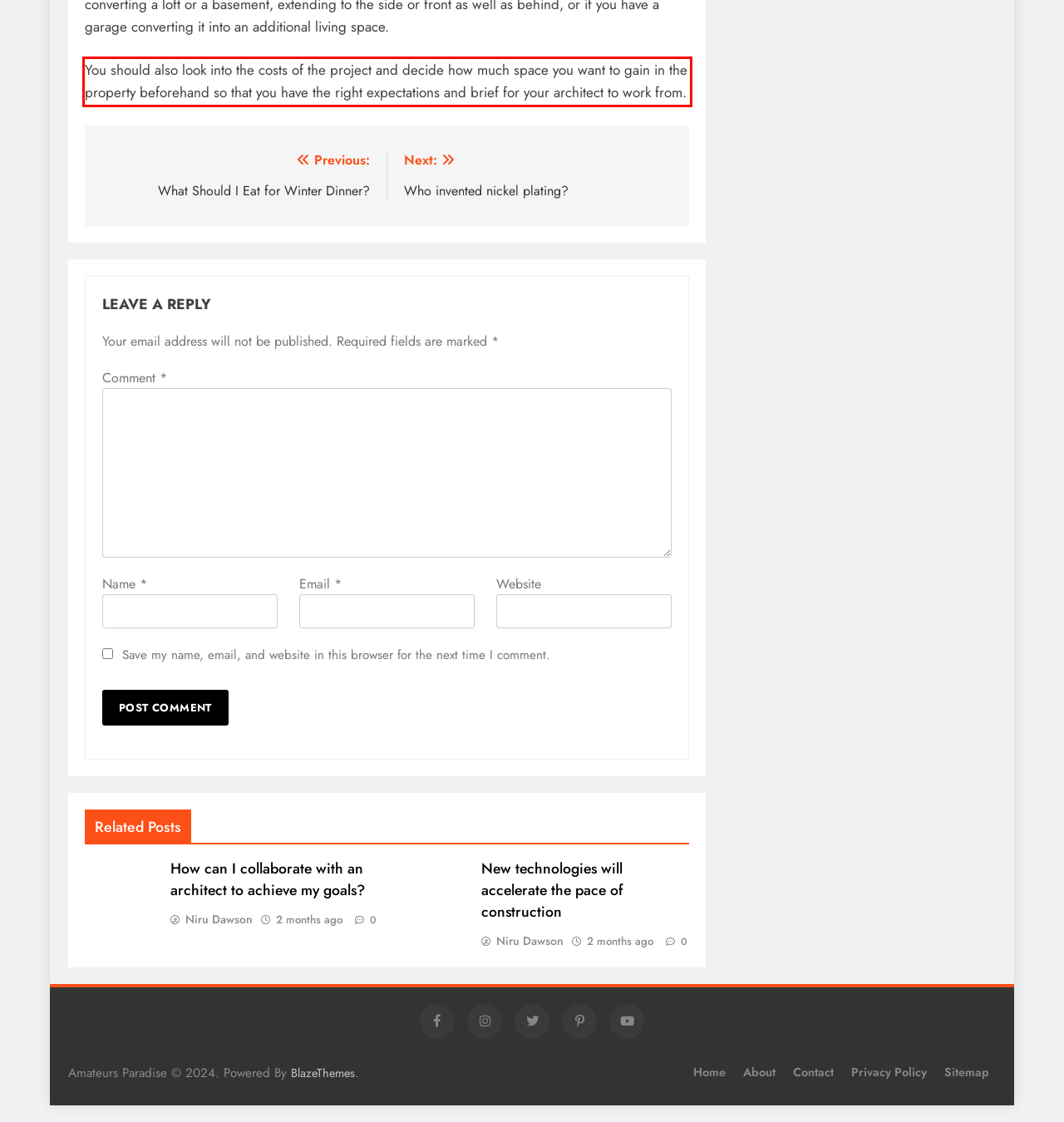Given a webpage screenshot, locate the red bounding box and extract the text content found inside it.

You should also look into the costs of the project and decide how much space you want to gain in the property beforehand so that you have the right expectations and brief for your architect to work from.